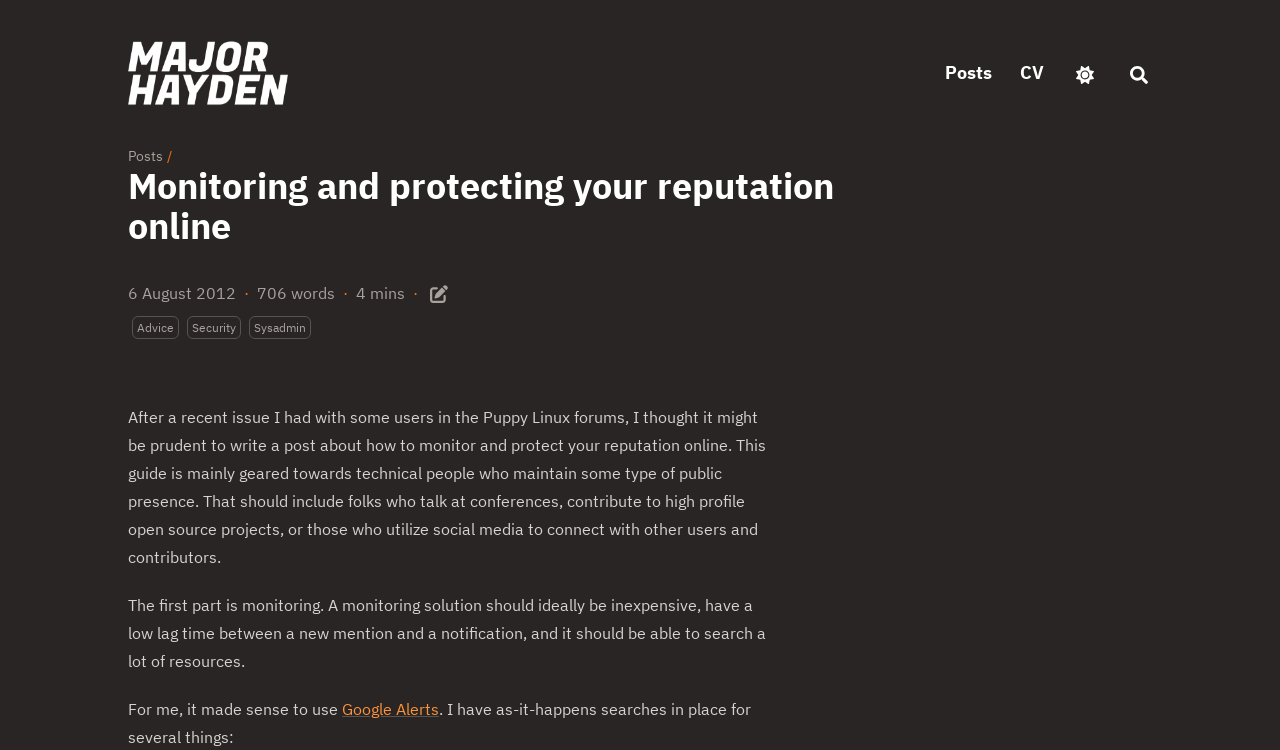Locate the bounding box coordinates of the element to click to perform the following action: 'switch to light appearance'. The coordinates should be given as four float values between 0 and 1, in the form of [left, top, right, bottom].

[0.838, 0.081, 0.858, 0.112]